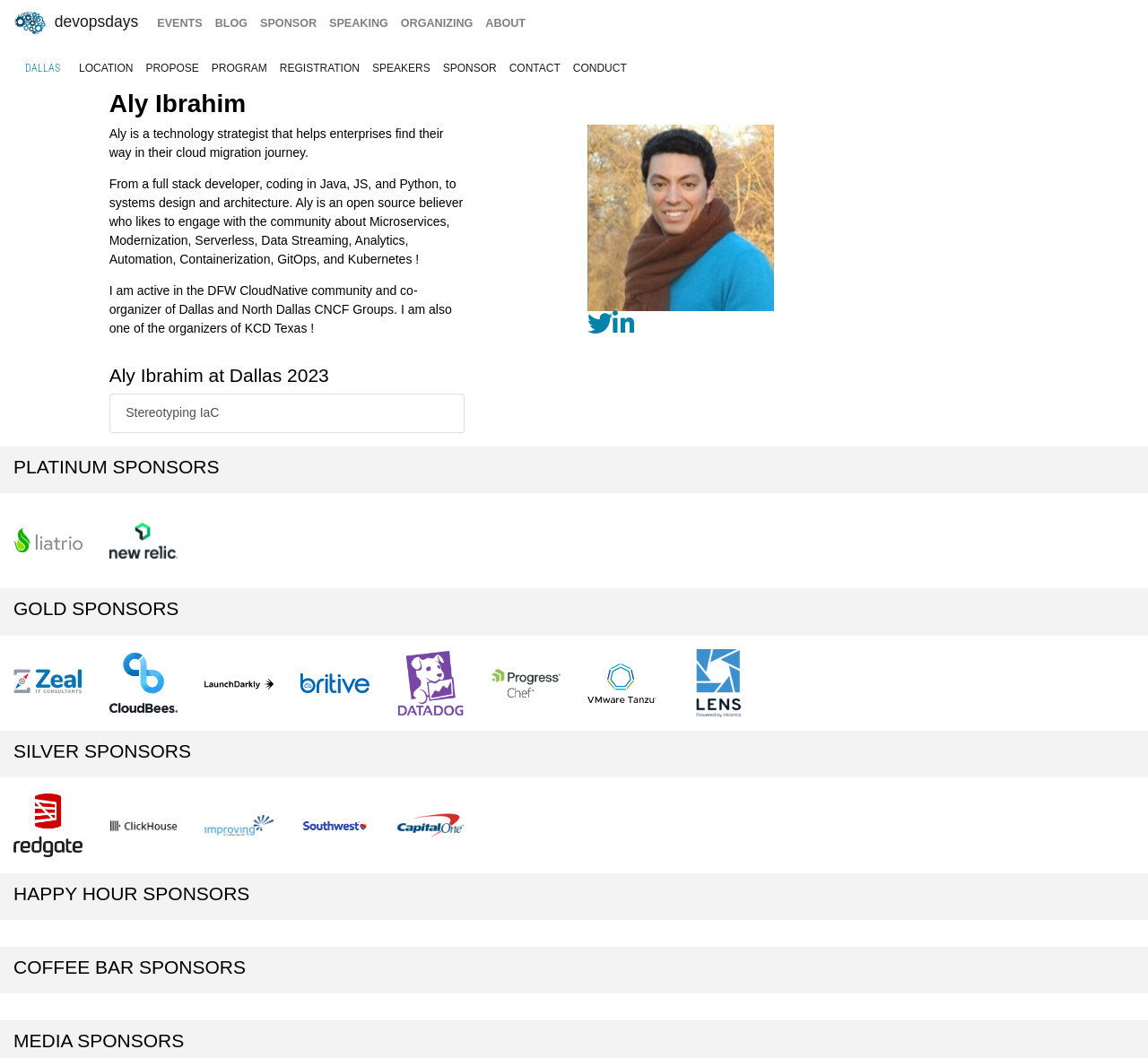Present a detailed account of what is displayed on the webpage.

This webpage is about Aly Ibrahim, a technology strategist who helps enterprises with cloud migration. At the top, there is a devopsdays logo on the left, followed by a series of links to different sections of the webpage, including EVENTS, BLOG, SPONSOR, SPEAKING, ORGANIZING, and ABOUT. Below these links, there are two rows of links, with the top row containing links to DALLAS, LOCATION, PROPOSE, PROGRAM, REGISTRATION, SPEAKERS, SPONSOR, and CONTACT, and the bottom row containing links to CONDUCT and other related topics.

In the main content area, there is a brief introduction to Aly Ibrahim, describing his role as a technology strategist and his expertise in various areas, including Java, JS, Python, and systems design. Below this introduction, there is a paragraph about Aly's involvement in the DFW CloudNative community and his role as a co-organizer of Dallas and North Dallas CNCF Groups.

To the right of this text, there is a large image of Aly Ibrahim. Below the image, there are links to PLATINUM SPONSORS, GOLD SPONSORS, SILVER SPONSORS, HAPPY HOUR SPONSORS, COFFEE BAR SPONSORS, and MEDIA SPONSORS, each with a list of sponsors and their corresponding logos.

The webpage has a clean and organized layout, with clear headings and concise text. The use of images and logos adds visual interest to the page, and the links to different sections and sponsors make it easy to navigate.